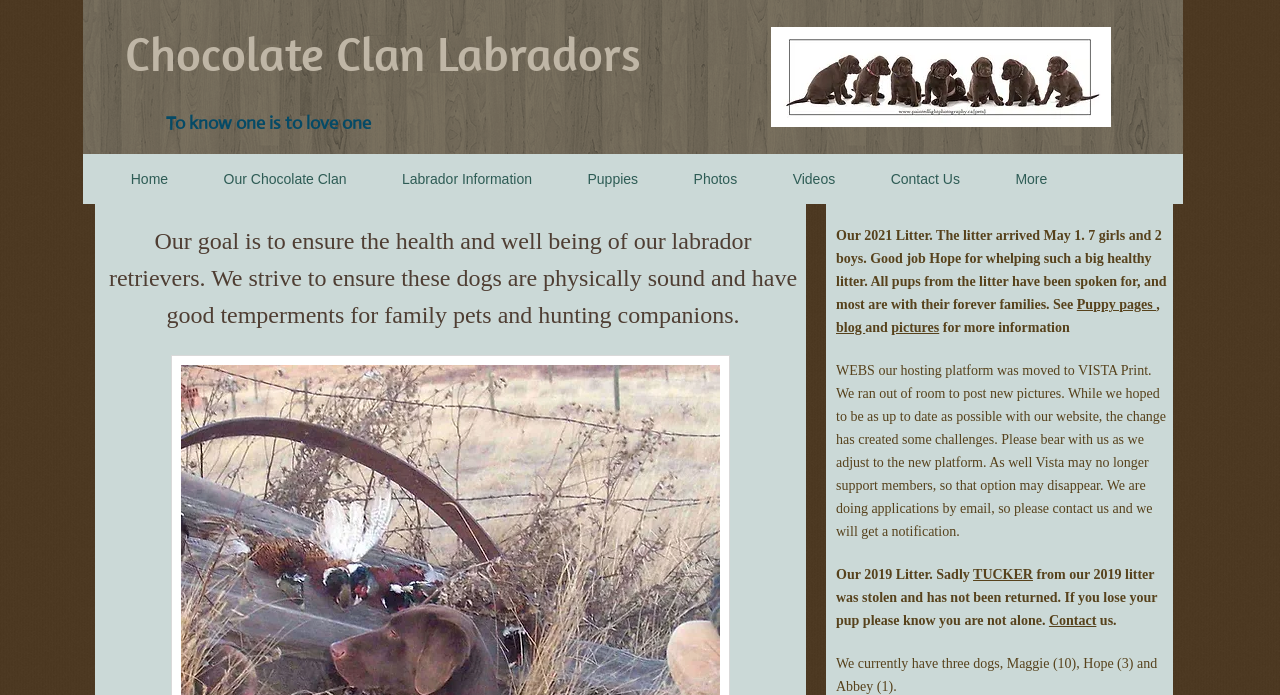Please specify the bounding box coordinates of the element that should be clicked to execute the given instruction: 'Go to 'Puppies''. Ensure the coordinates are four float numbers between 0 and 1, expressed as [left, top, right, bottom].

[0.437, 0.232, 0.52, 0.283]